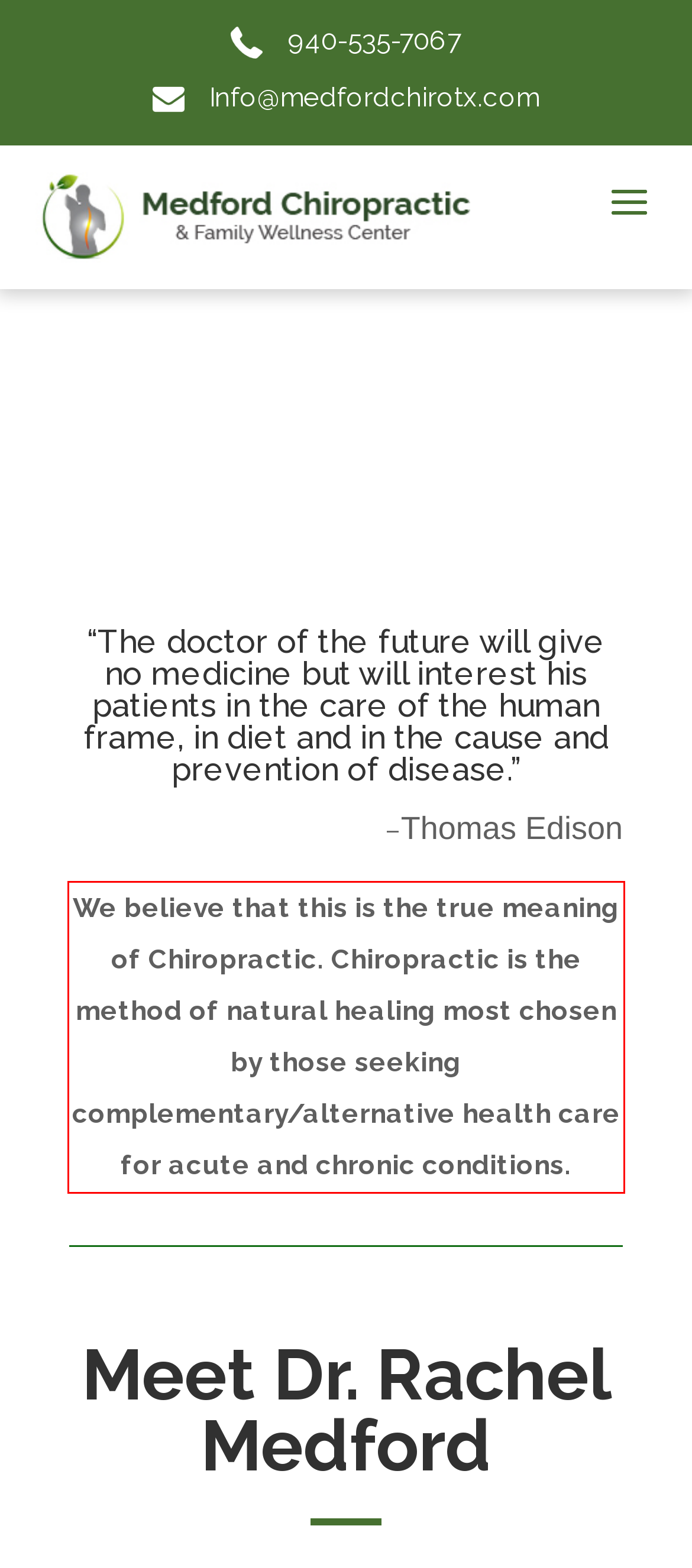Perform OCR on the text inside the red-bordered box in the provided screenshot and output the content.

We believe that this is the true meaning of Chiropractic. Chiropractic is the method of natural healing most chosen by those seeking complementary/alternative health care for acute and chronic conditions.